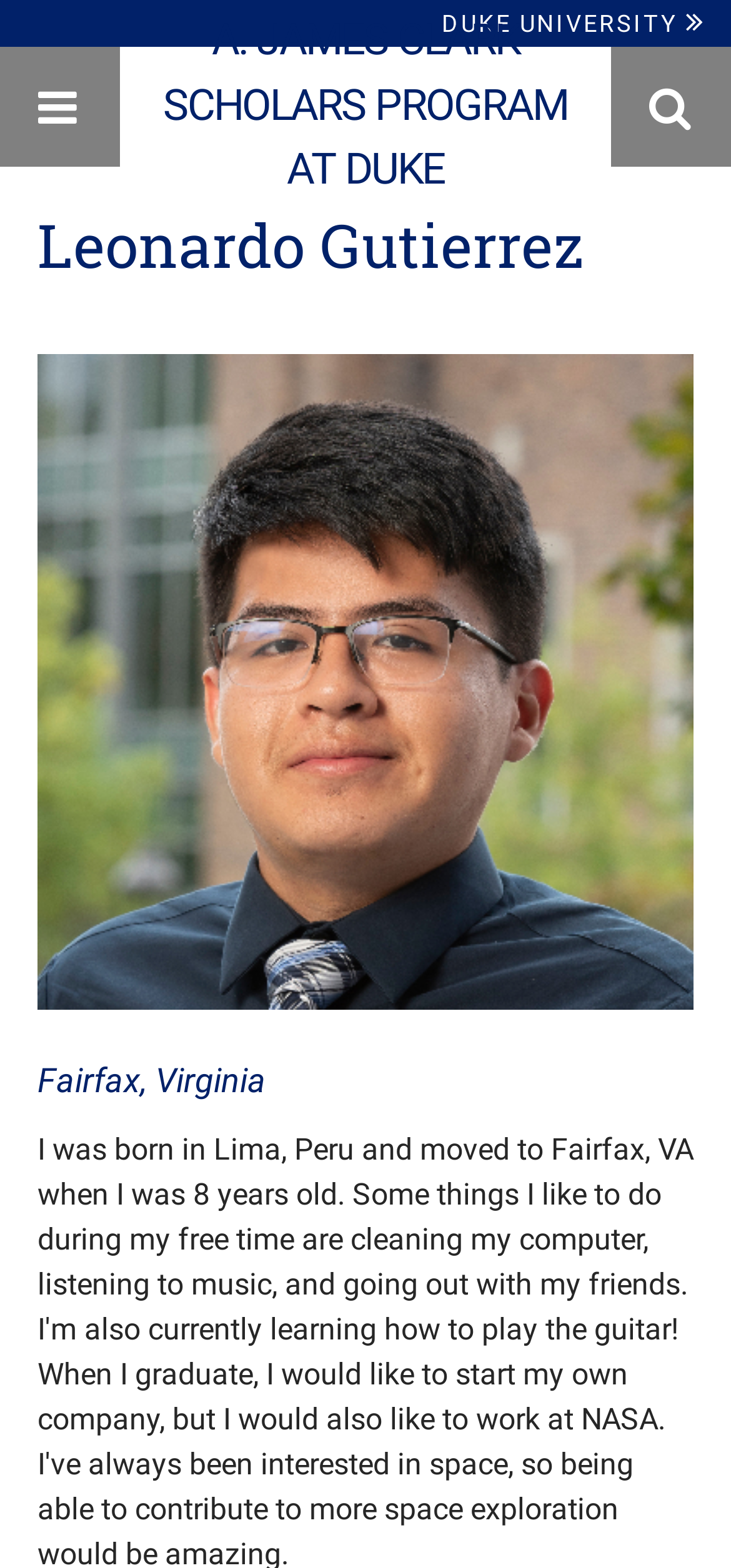Give a complete and precise description of the webpage's appearance.

The webpage is about Leonardo Gutierrez, a scholar in the A. James Clark Scholars Program at Duke University. At the top-left corner, there is a link to skip to the main content. Next to it, on the top-right corner, are two links: one to DUKE UNIVERSITY and another to A. JAMES CLARK SCHOLARS PROGRAM AT DUKE. 

Below these links, there are two icons: a Facebook icon on the left and a Twitter icon on the right. 

The main content starts with a heading that reads "Leonardo Gutierrez". Below the heading, there is a large image of Gutierrez, taking up most of the width. Underneath the image, there is a text that reads "Fairfax, Virginia", indicating Gutierrez's hometown.